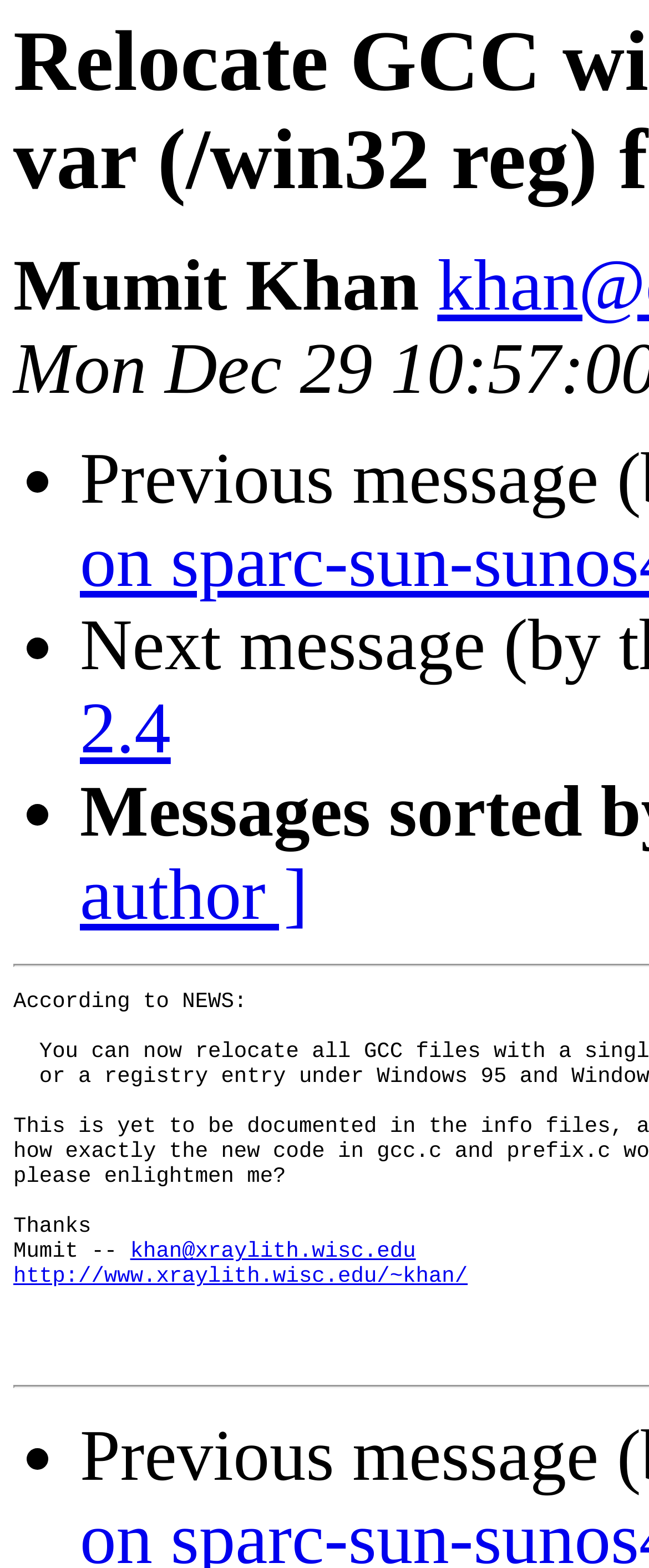Given the webpage screenshot, identify the bounding box of the UI element that matches this description: "khan@xraylith.wisc.edu".

[0.201, 0.79, 0.643, 0.806]